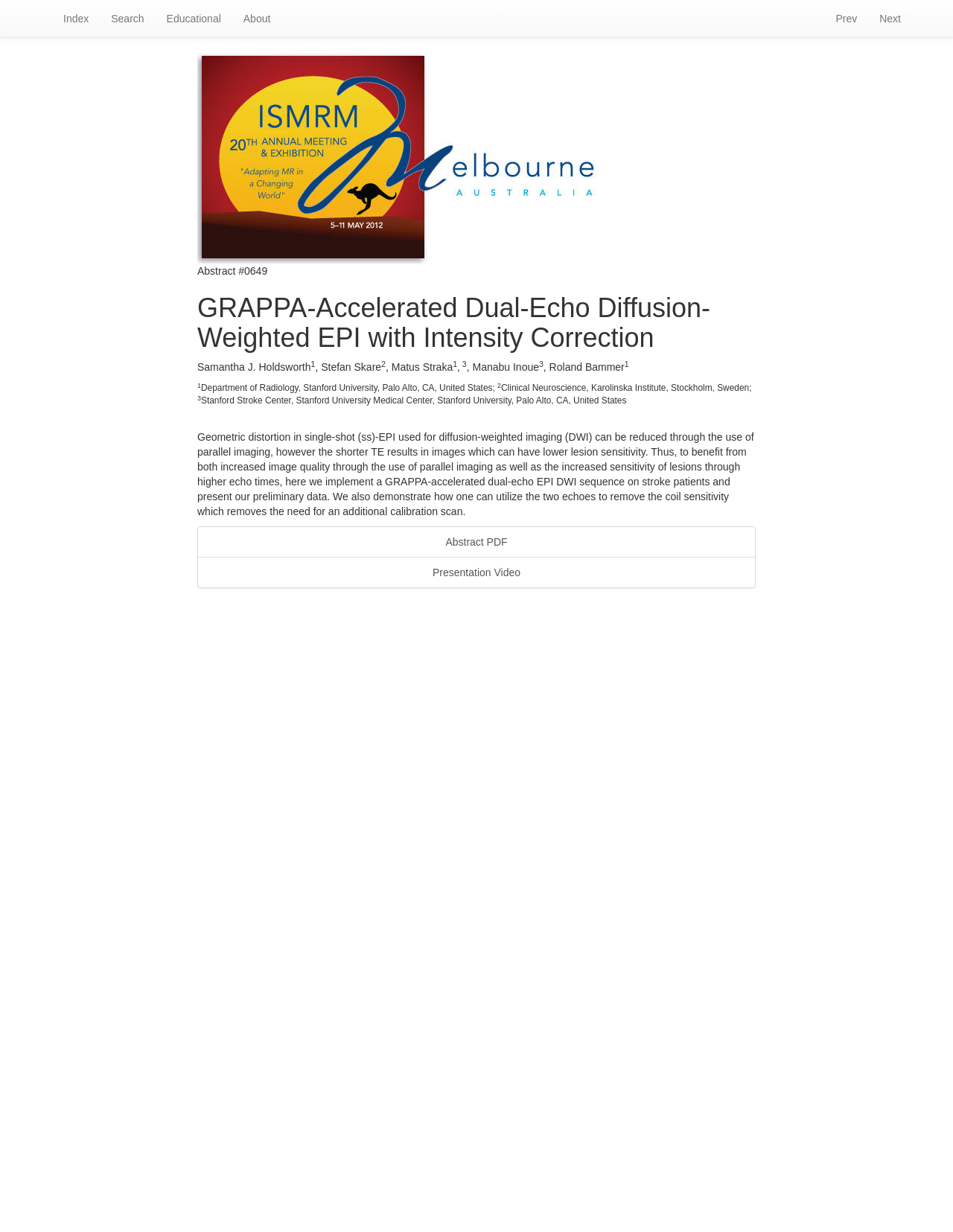How many authors are listed?
Relying on the image, give a concise answer in one word or a brief phrase.

6